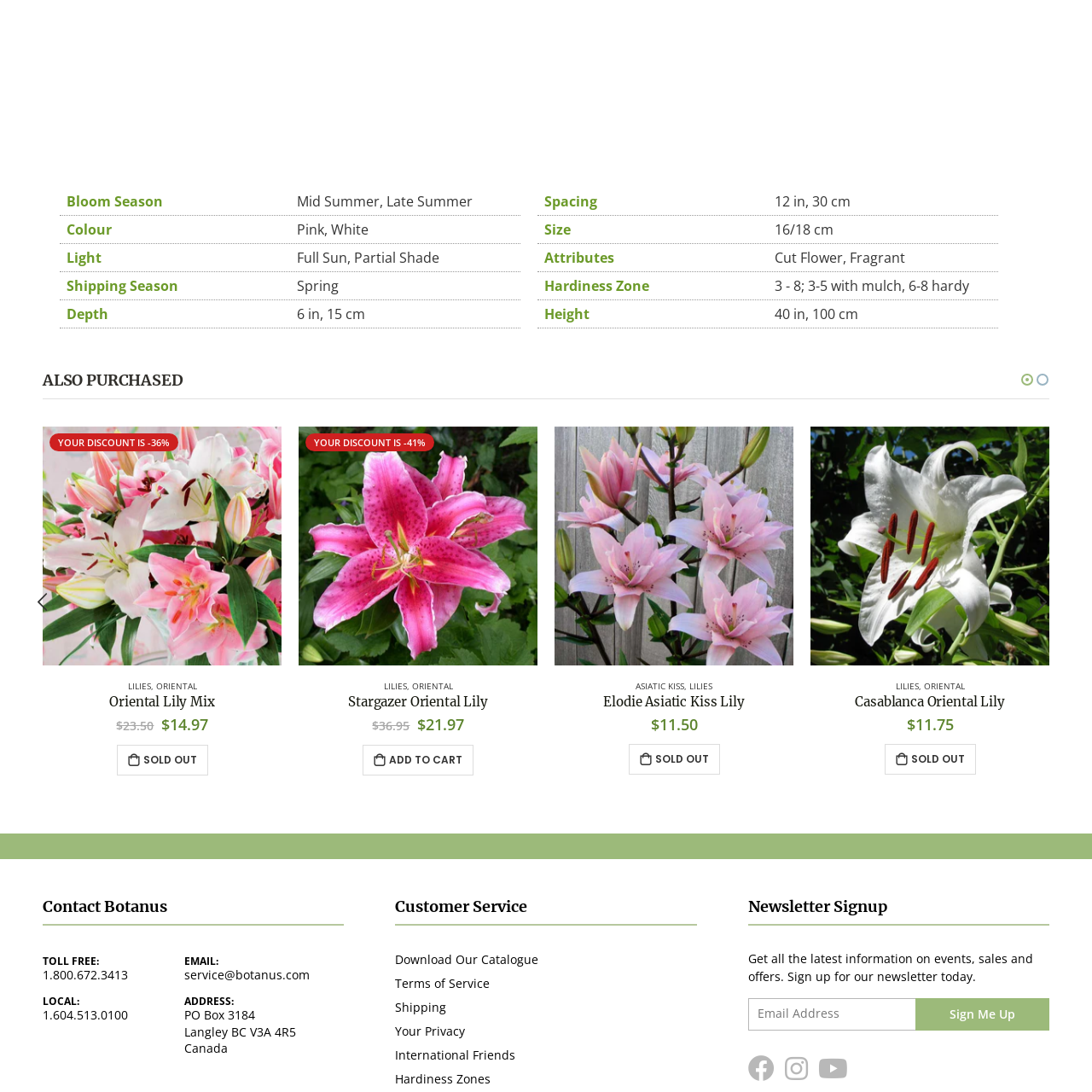Describe in detail what is happening in the image highlighted by the red border.

This image showcases the "Oriental Lily Mix," a vibrant selection of lilies known for their stunning floral beauty. Accompanying the image is an enticing promotional message indicating a discount of 36% off the regular price, which adds appeal for potential customers. The floral arrangement is characterized by colors such as pink and white, making it a perfect option for gardens or as cut flowers. This mix thrives in conditions of full sun to partial shade and is preferred for its fragrant blooms and appeal as a cut flower. It is suitable for hardiness zones 3-8, offering versatility in planting options for various climates.